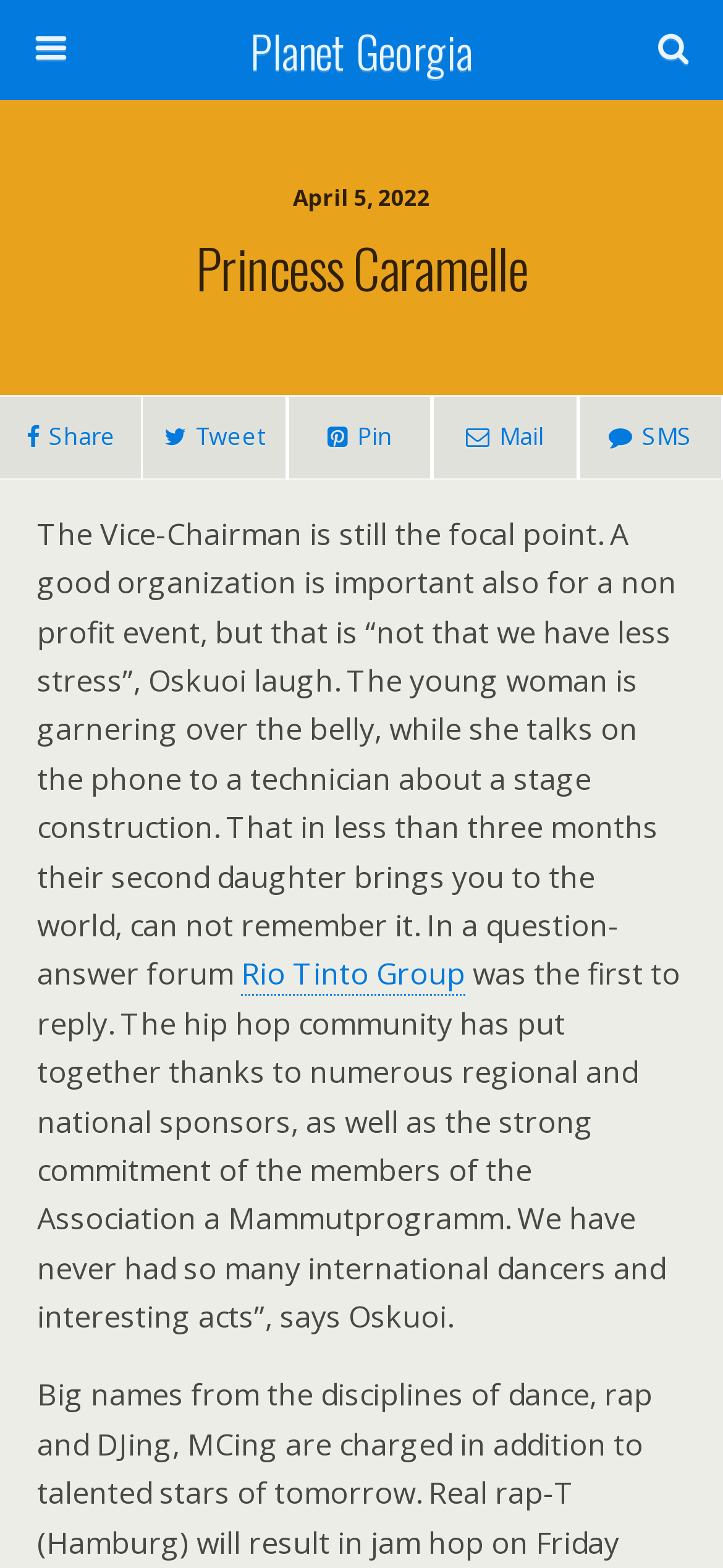Using the details from the image, please elaborate on the following question: What is the name of the organization mentioned?

I found a link with the text 'Rio Tinto Group' and a bounding box of [0.333, 0.608, 0.644, 0.635]. This suggests that Rio Tinto Group is an organization mentioned on the webpage.